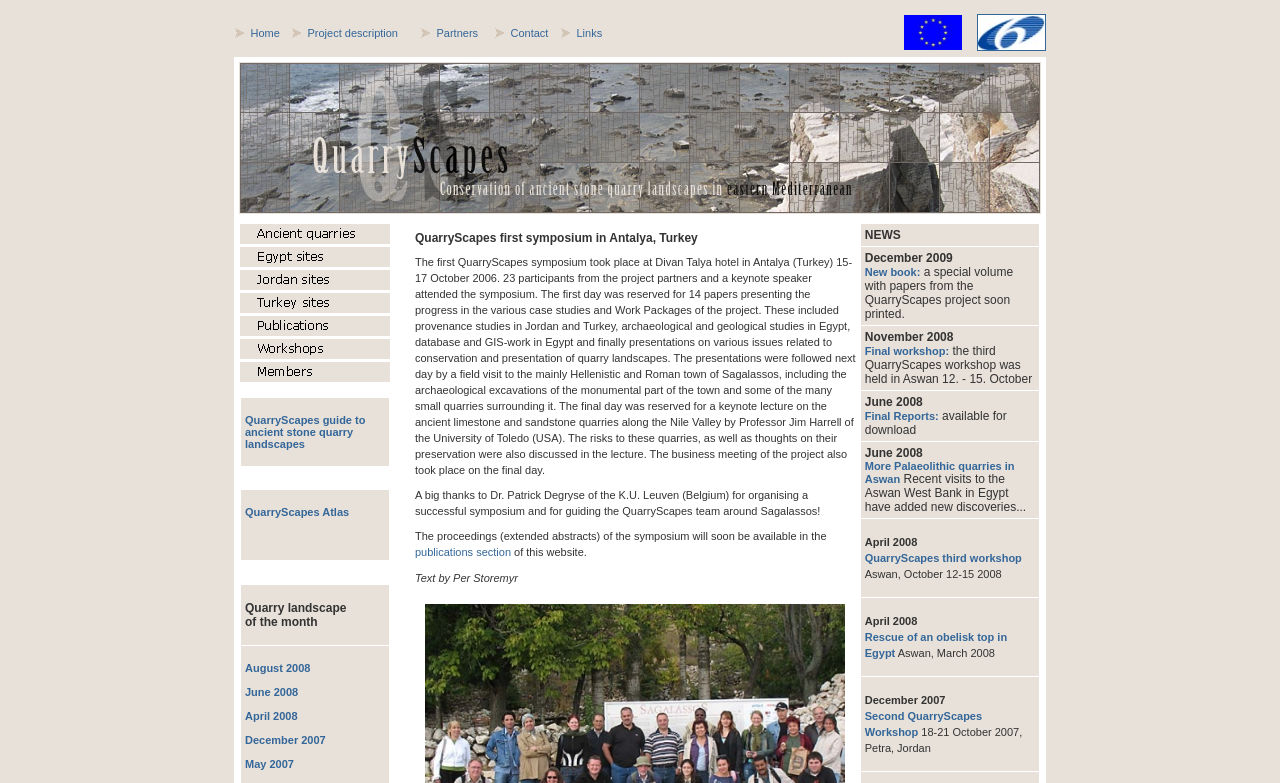Kindly determine the bounding box coordinates for the clickable area to achieve the given instruction: "Click on the image".

[0.188, 0.08, 0.812, 0.272]